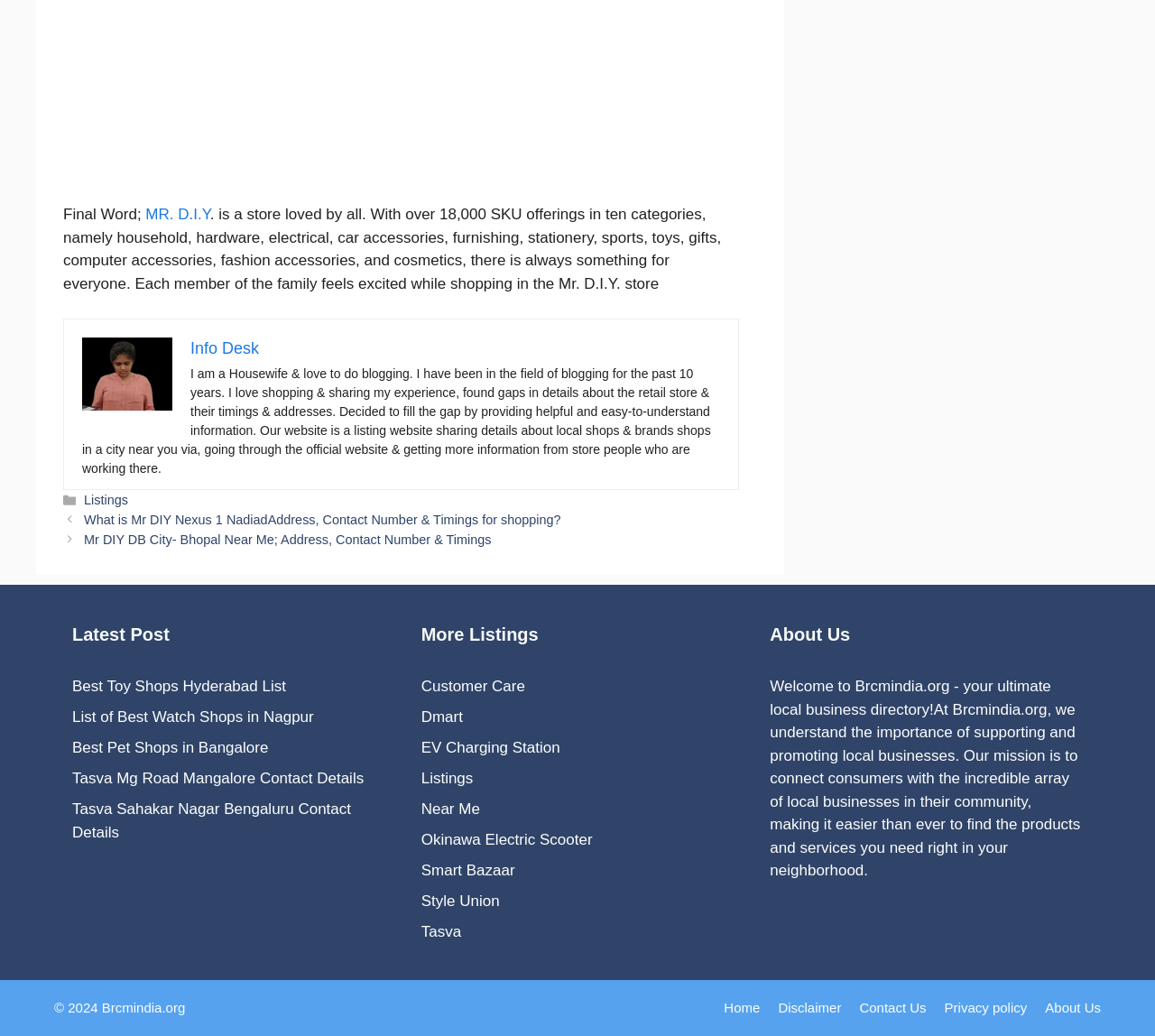From the given element description: "Listings", find the bounding box for the UI element. Provide the coordinates as four float numbers between 0 and 1, in the order [left, top, right, bottom].

[0.073, 0.72, 0.111, 0.734]